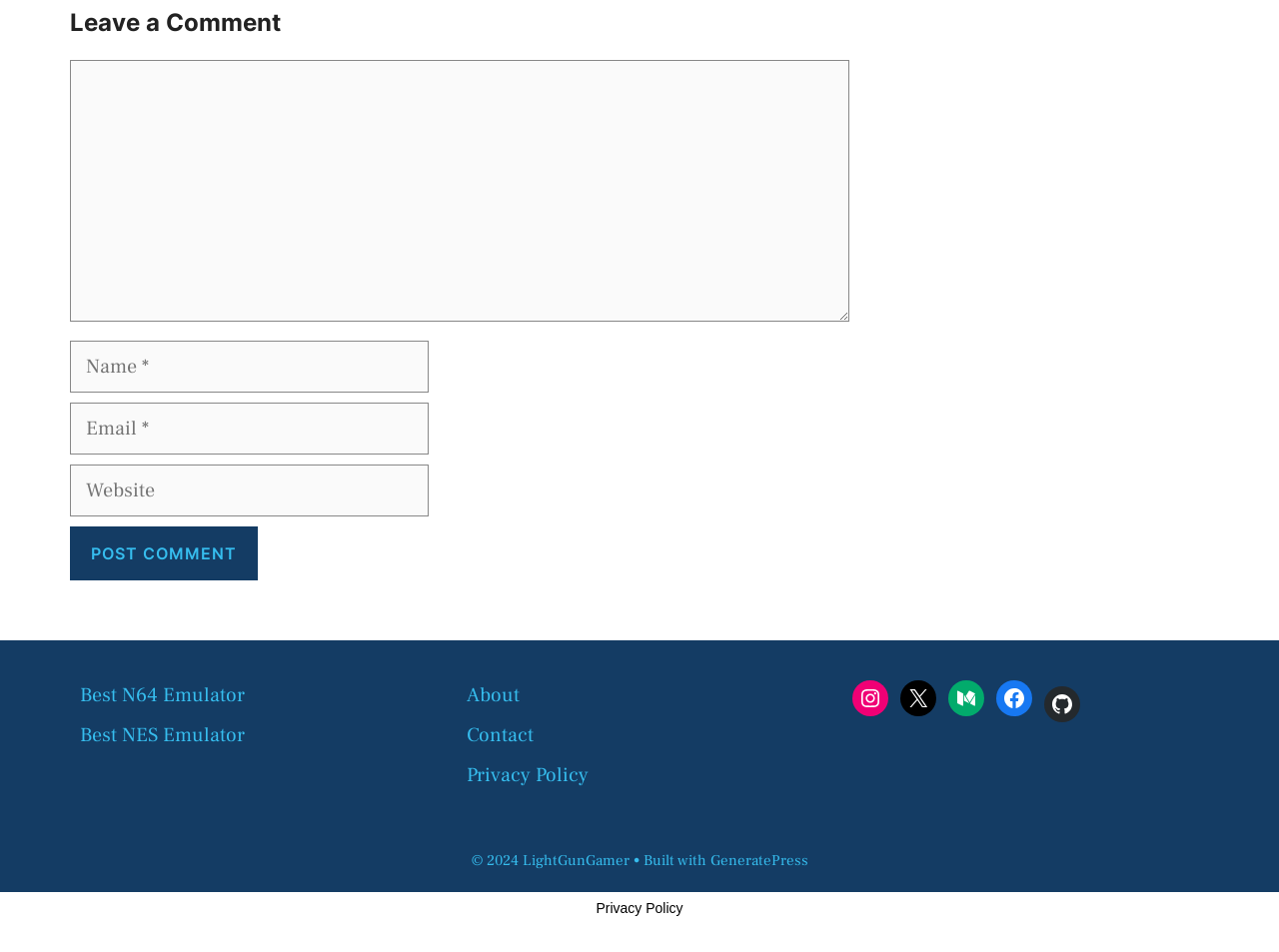How many complementary sections are there on the webpage?
Please provide a detailed and thorough answer to the question.

I counted the number of complementary sections on the webpage, which are indicated by the elements with the role 'complementary', and found that there are 3 complementary sections in total.